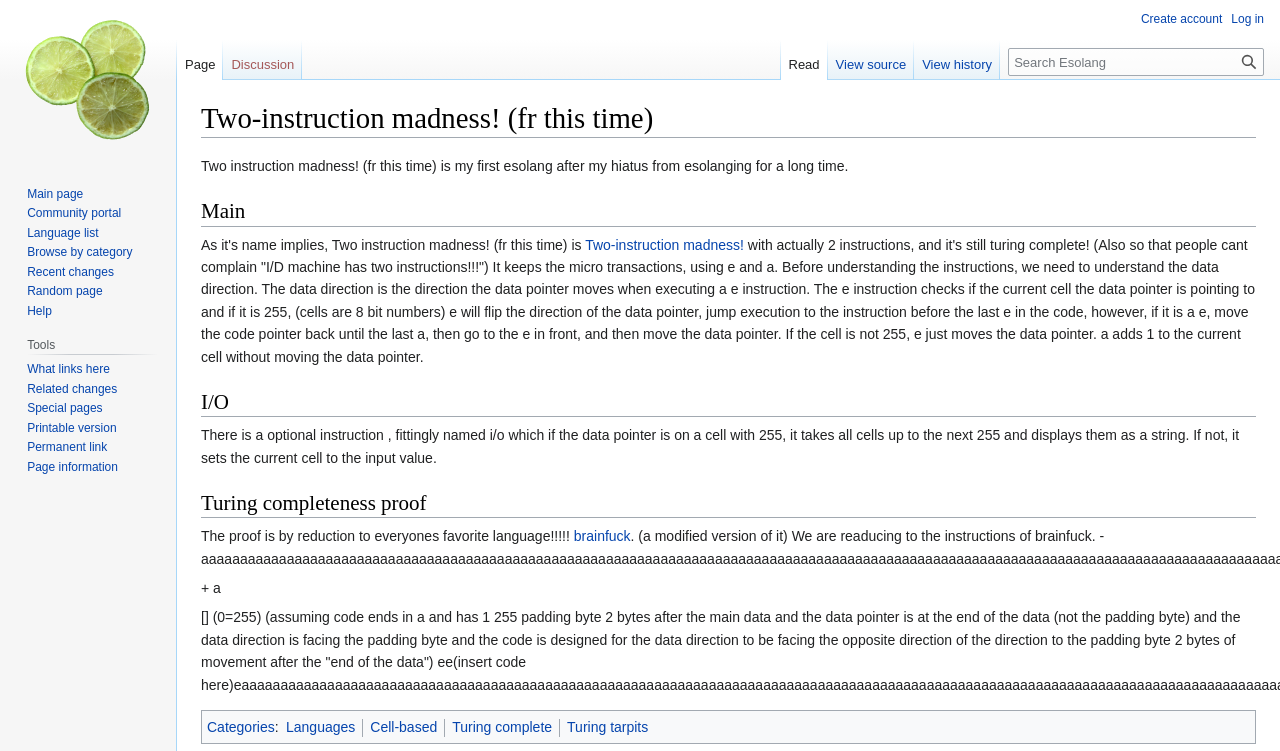What is the purpose of the 'i/o' instruction?
Examine the image and provide an in-depth answer to the question.

The 'i/o' instruction is described in the text 'There is a optional instruction, fittingly named i/o which if the data pointer is on a cell with 255, it takes all cells up to the next 255 and displays them as a string.' This indicates that the purpose of the 'i/o' instruction is to display cells as a string.